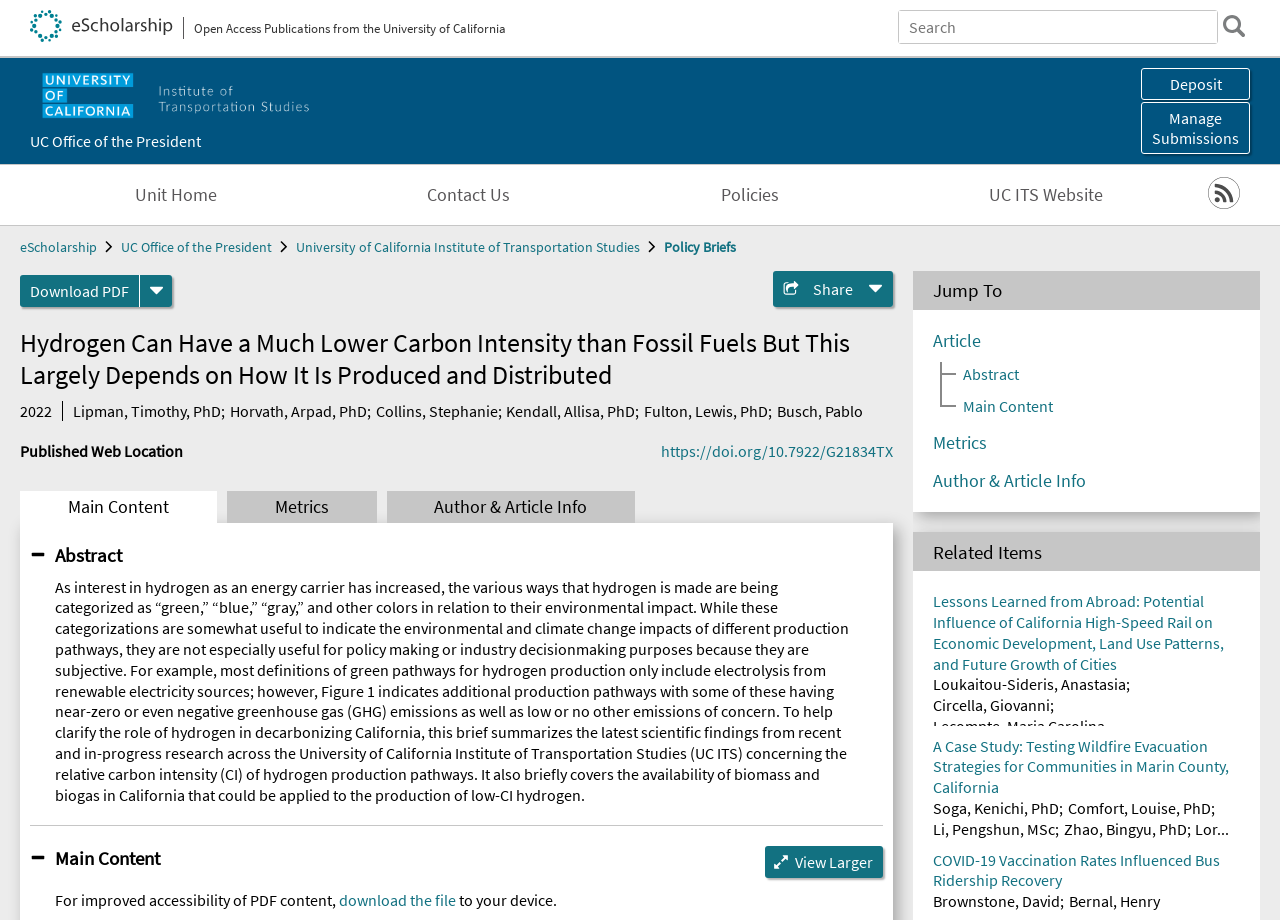What is the publication year of this article?
Provide a concise answer using a single word or phrase based on the image.

2022